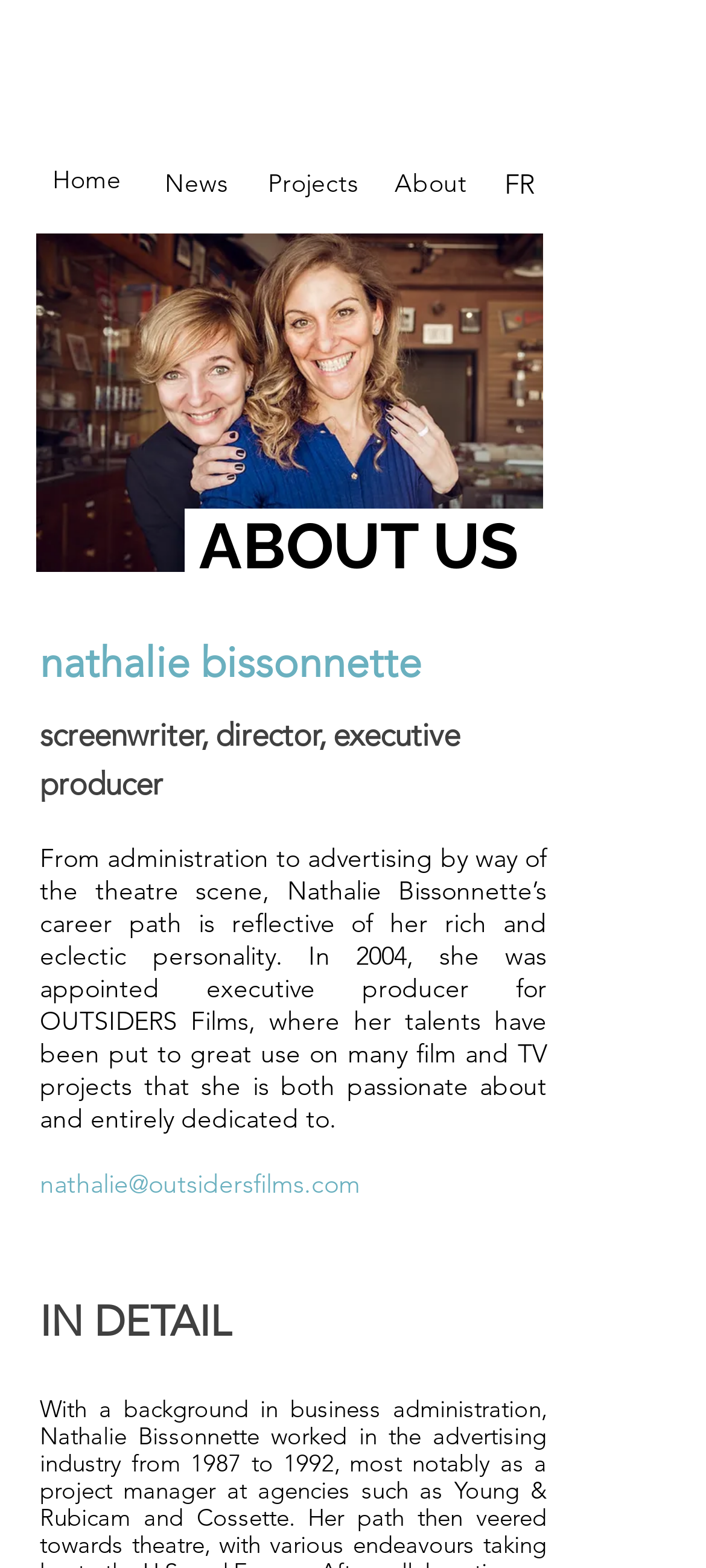What is the language of the webpage? Using the information from the screenshot, answer with a single word or phrase.

English